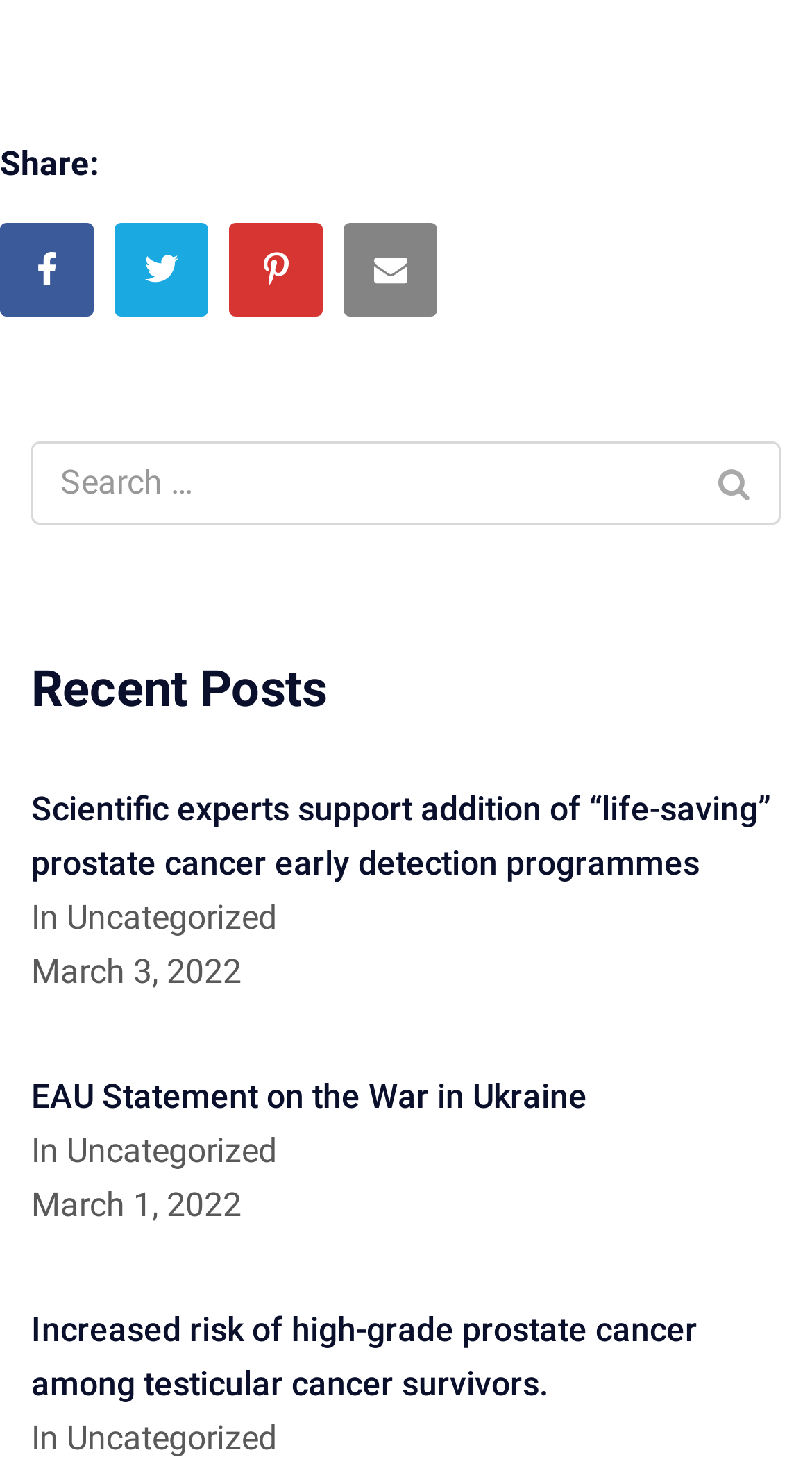What is the date of the most recent post?
Use the image to give a comprehensive and detailed response to the question.

The webpage displays multiple posts with dates, and the most recent post has a date of March 3, 2022. This suggests that the webpage is regularly updated with new content.